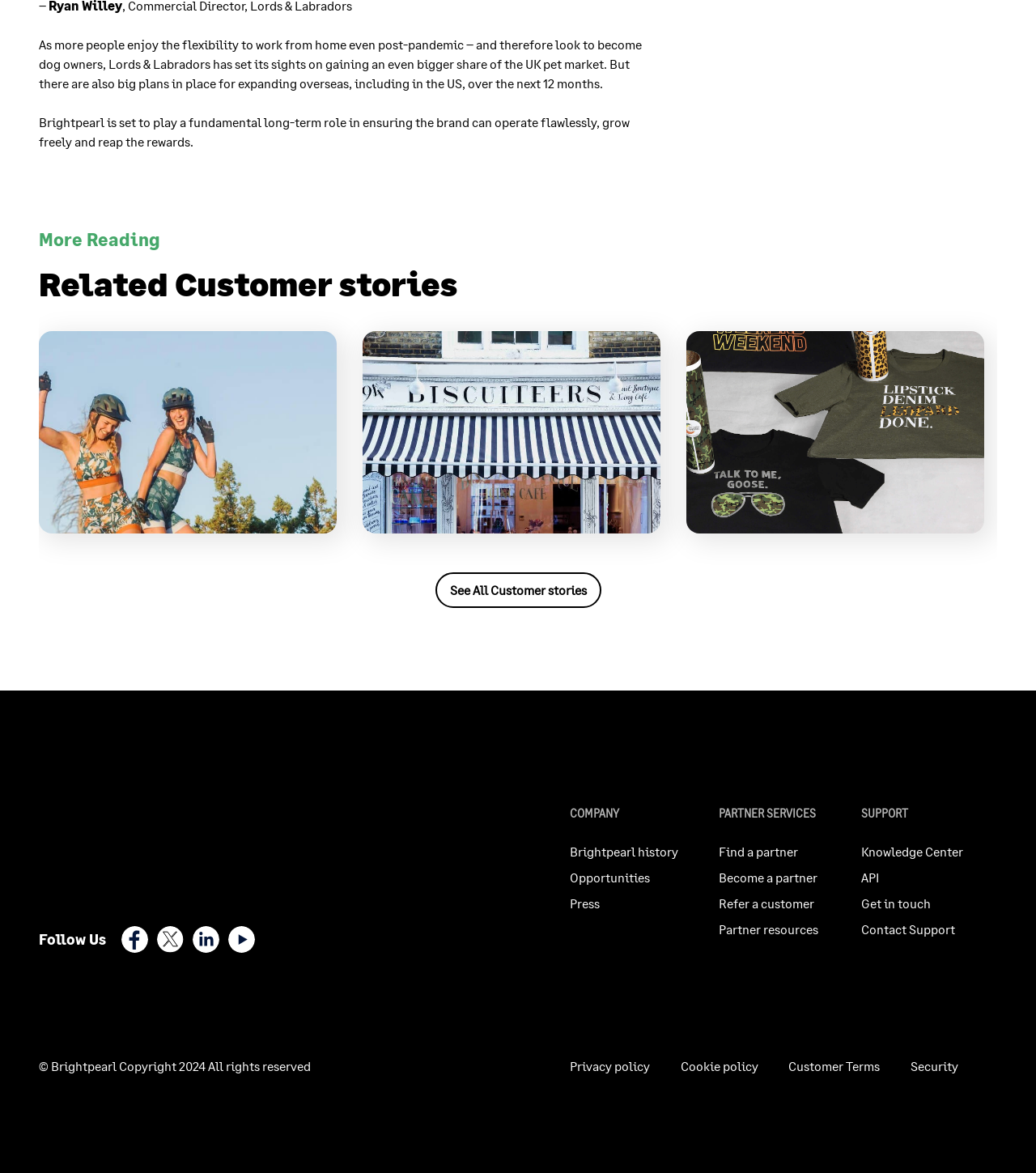Identify the bounding box coordinates of the clickable region required to complete the instruction: "Follow Brightpearl on LinkedIn". The coordinates should be given as four float numbers within the range of 0 and 1, i.e., [left, top, right, bottom].

[0.186, 0.789, 0.212, 0.812]